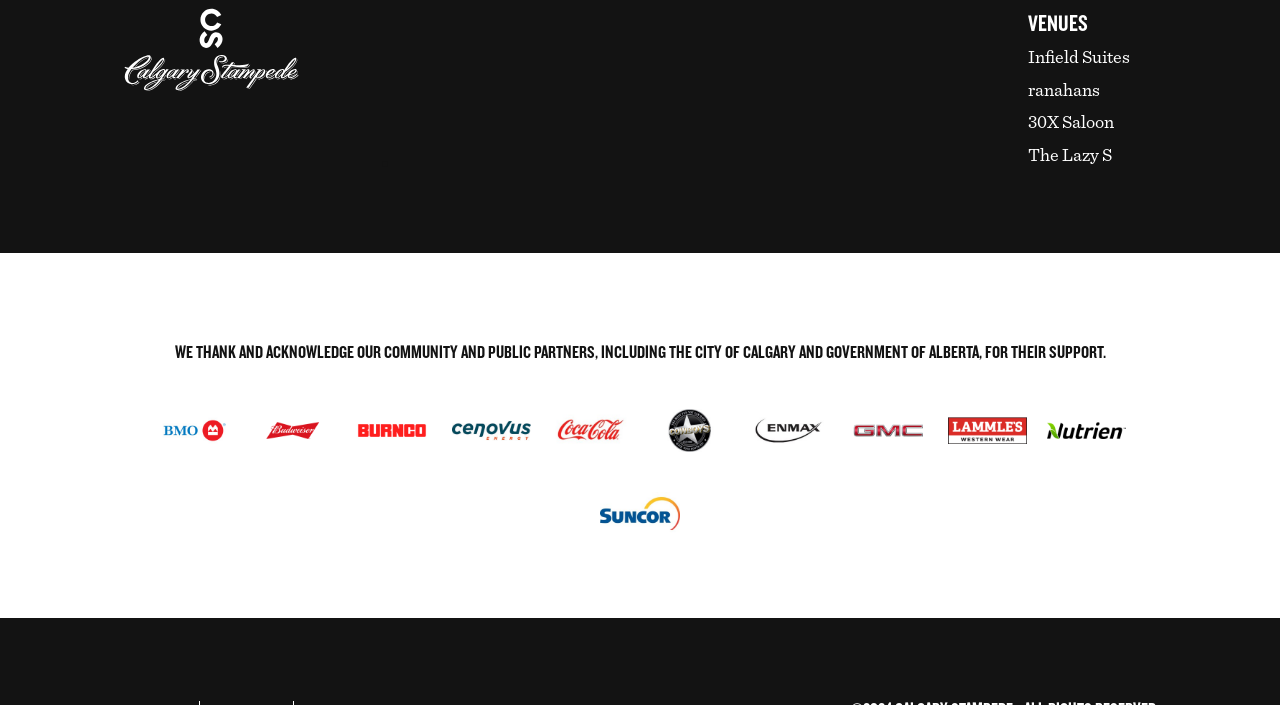Identify the bounding box coordinates of the clickable region required to complete the instruction: "Explore The Lazy S". The coordinates should be given as four float numbers within the range of 0 and 1, i.e., [left, top, right, bottom].

[0.803, 0.208, 0.869, 0.233]